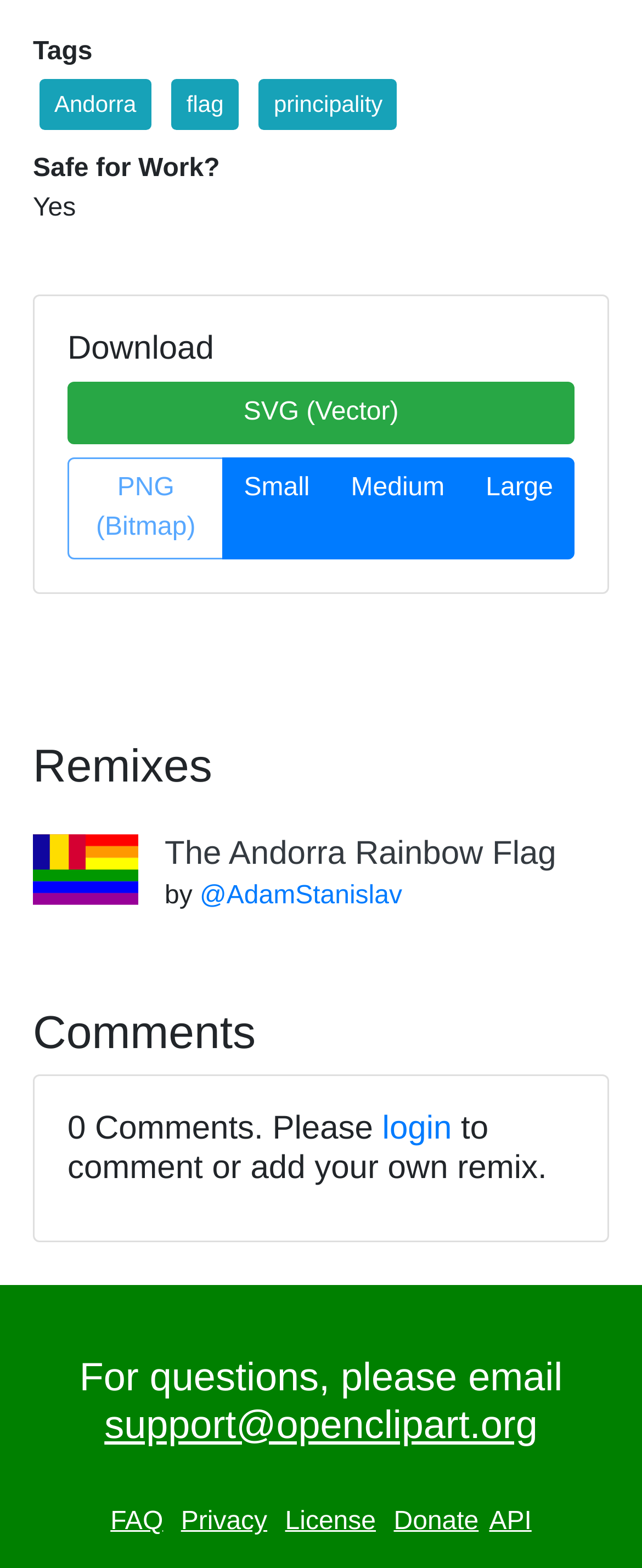Using the element description The Andorra Rainbow Flag, predict the bounding box coordinates for the UI element. Provide the coordinates in (top-left x, top-left y, bottom-right x, bottom-right y) format with values ranging from 0 to 1.

[0.256, 0.533, 0.866, 0.556]